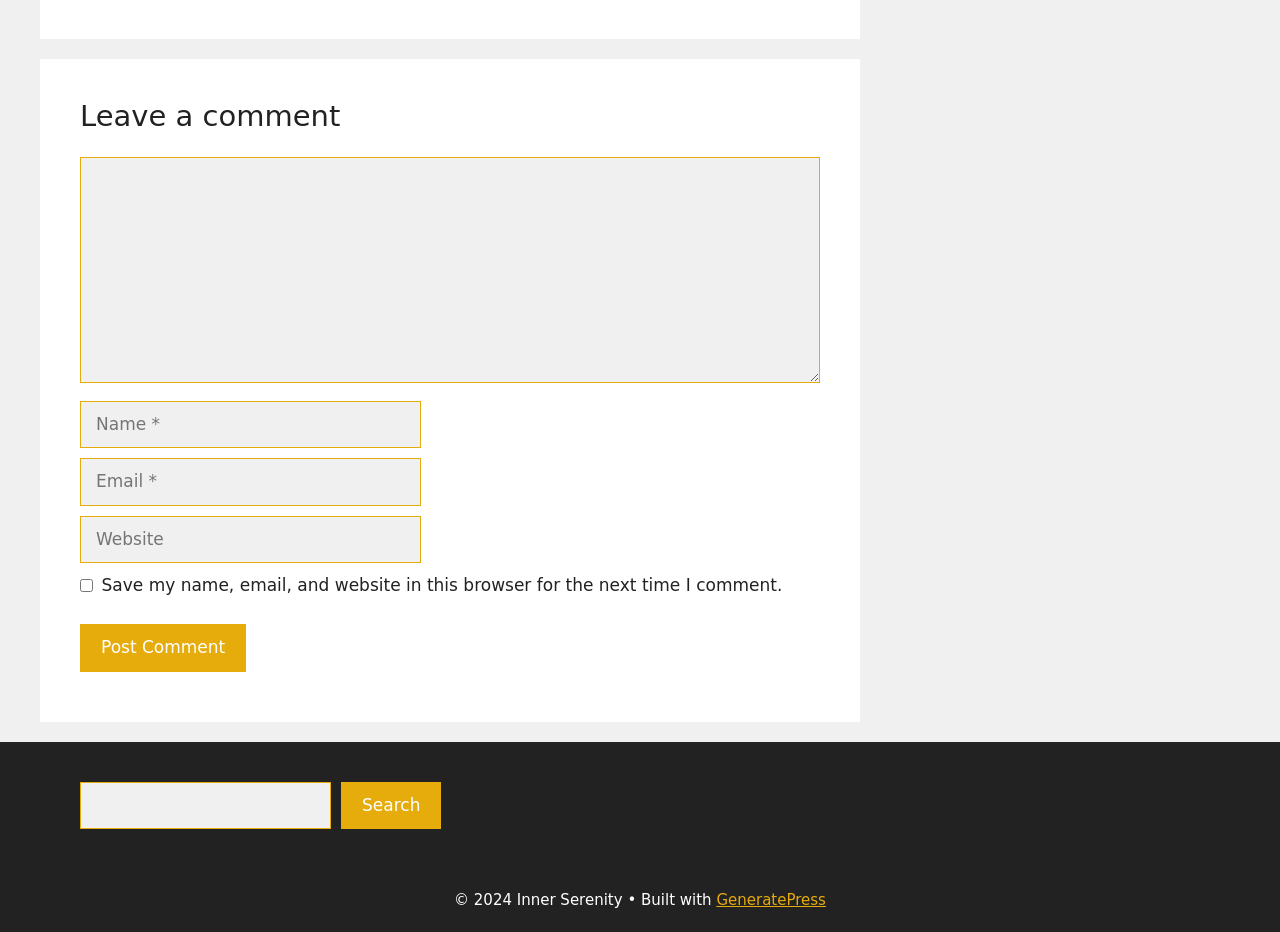Identify the bounding box for the UI element described as: "name="submit" value="Post Comment"". The coordinates should be four float numbers between 0 and 1, i.e., [left, top, right, bottom].

[0.062, 0.67, 0.192, 0.721]